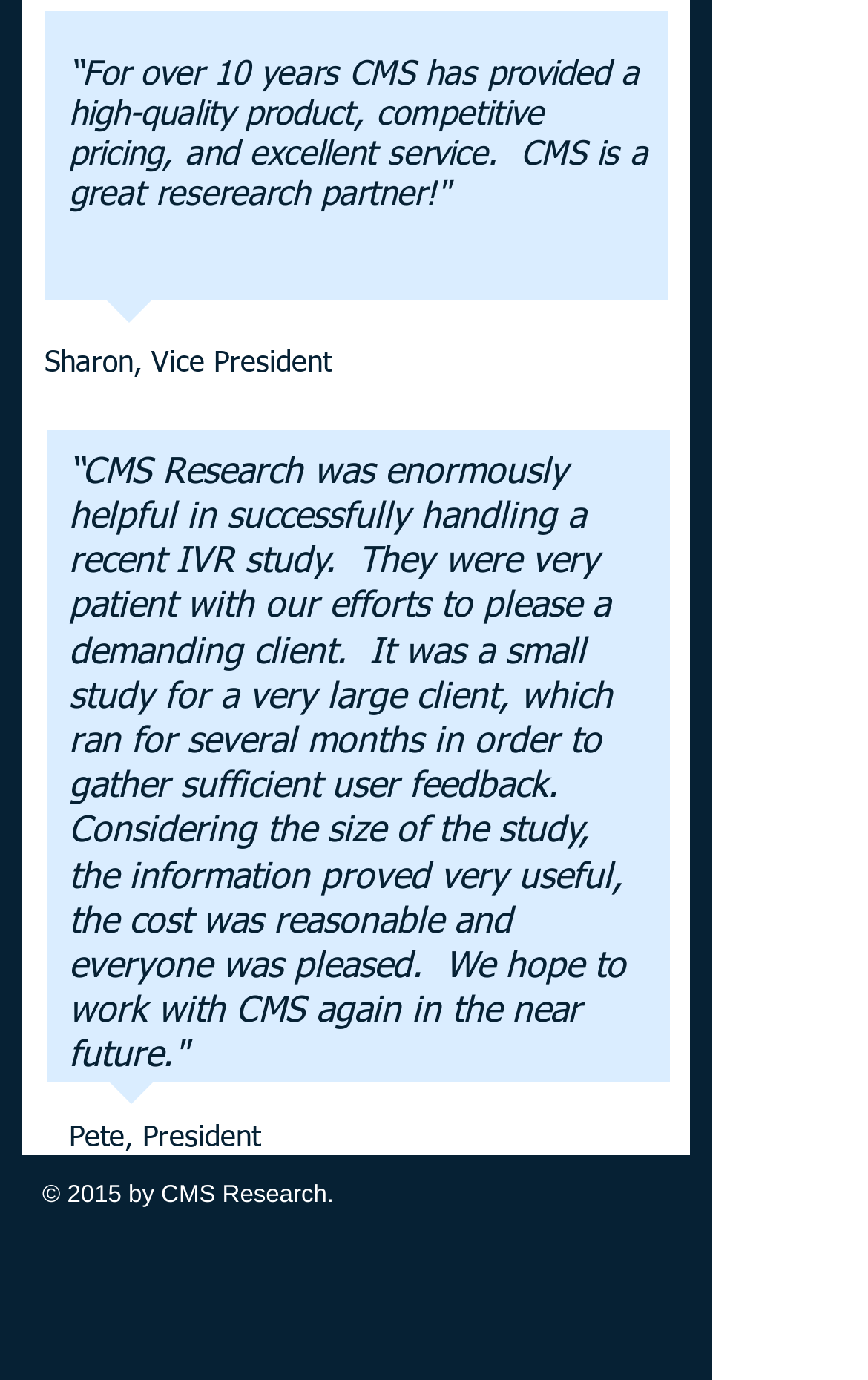What social media platform is linked in the Social Bar?
Kindly offer a comprehensive and detailed response to the question.

The webpage contains a Social Bar with a link to LinkedIn, which can be found in the list element with the text 'Social Bar' and the link element with the text 'LinkedIn App Icon'.